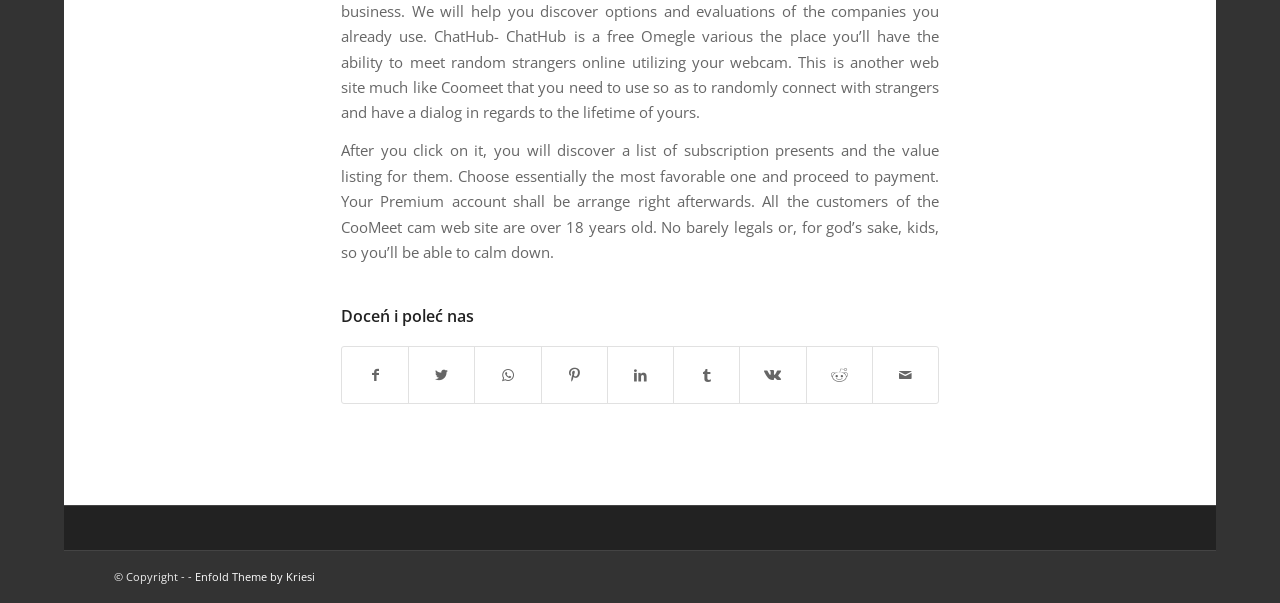Please identify the bounding box coordinates of the element on the webpage that should be clicked to follow this instruction: "Check copyright information". The bounding box coordinates should be given as four float numbers between 0 and 1, formatted as [left, top, right, bottom].

[0.089, 0.944, 0.147, 0.969]